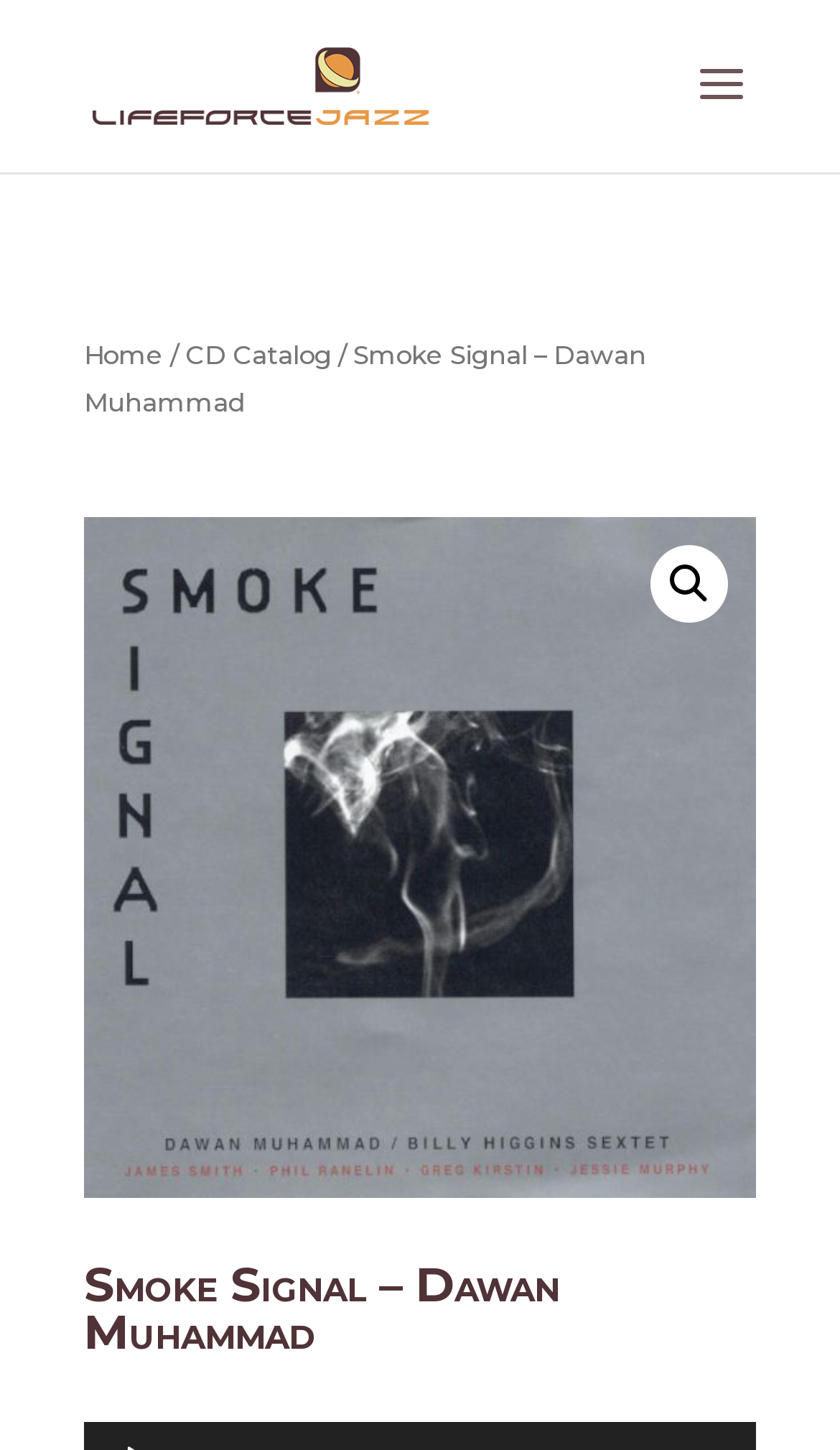Respond to the following question with a brief word or phrase:
What is the dominant color of the image?

Unknown